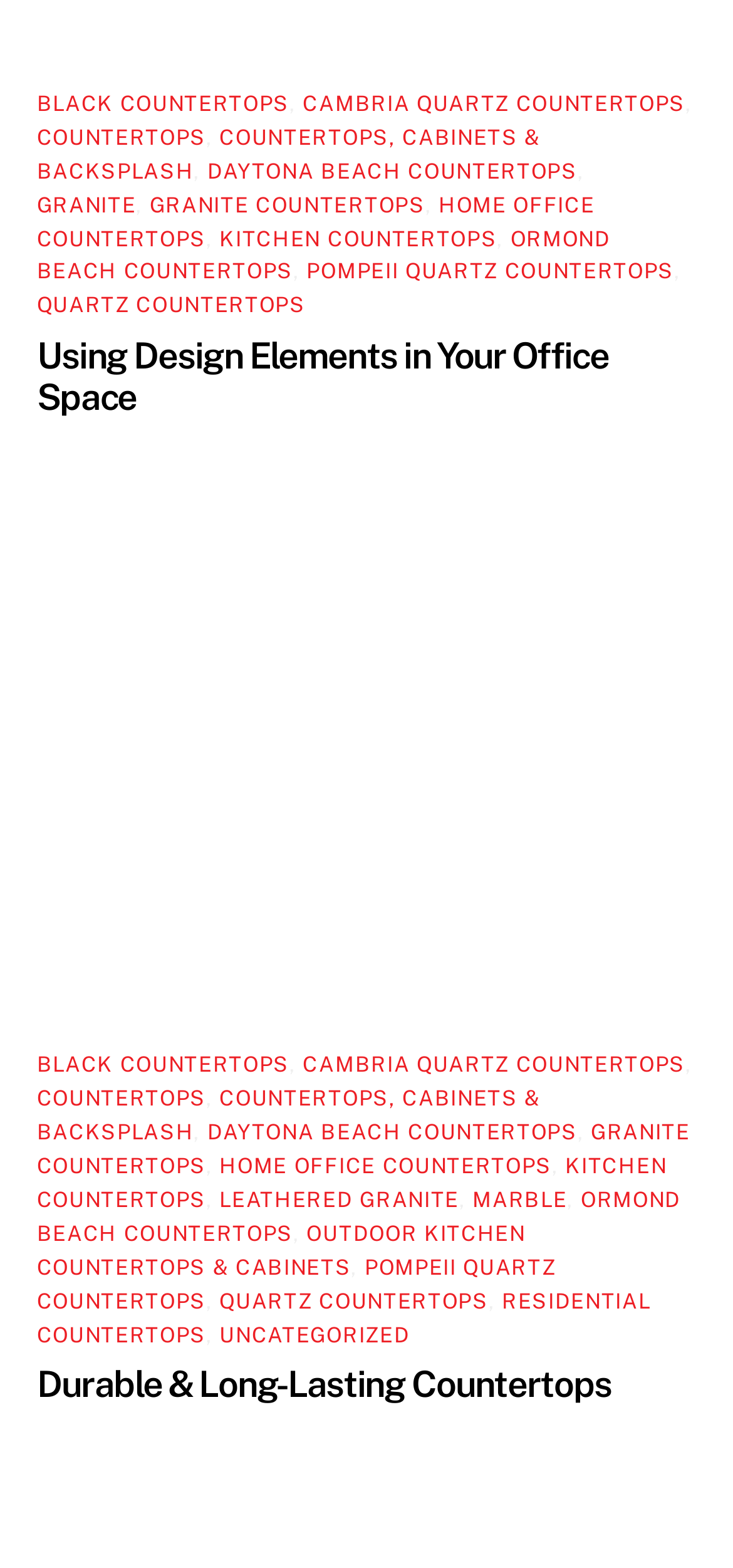Answer the question below with a single word or a brief phrase: 
What is the purpose of the textbox at the top of the webpage?

Search